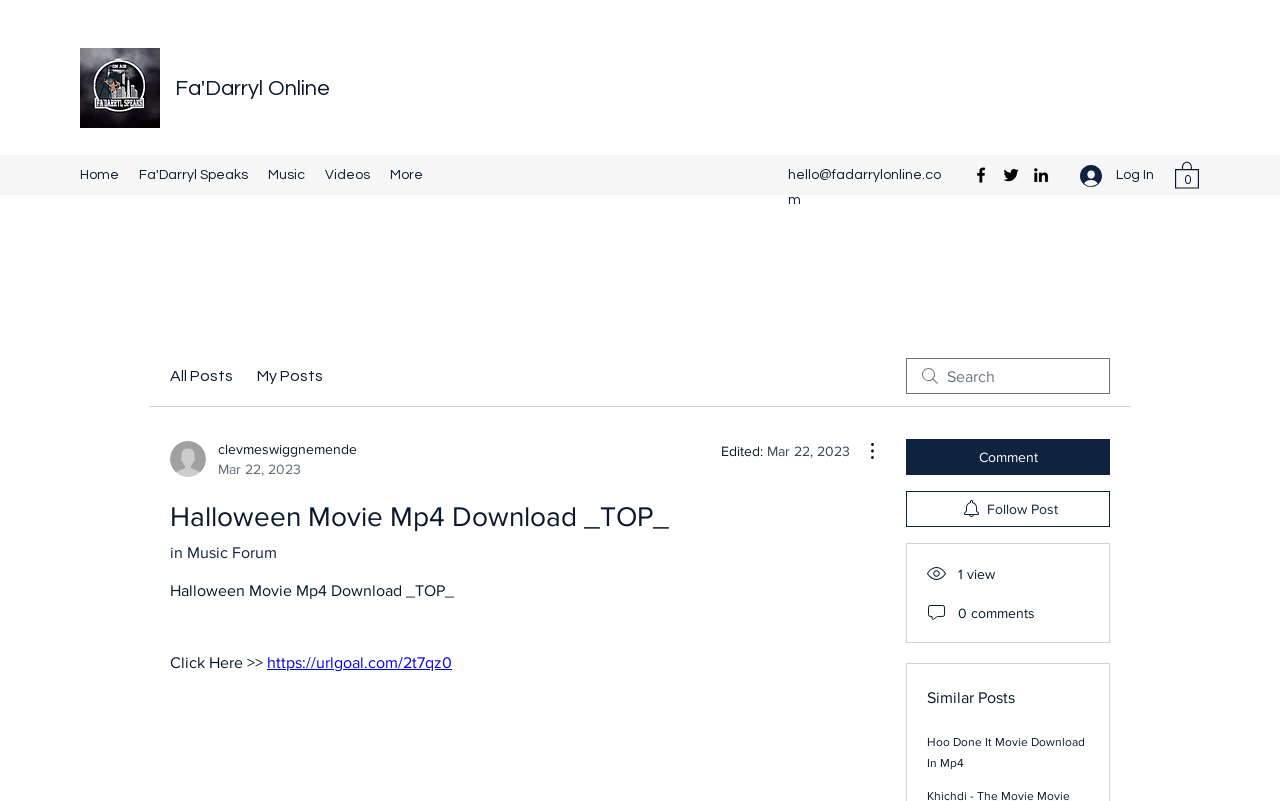Locate the bounding box coordinates of the region to be clicked to comply with the following instruction: "Search for something". The coordinates must be four float numbers between 0 and 1, in the form [left, top, right, bottom].

[0.708, 0.447, 0.867, 0.492]